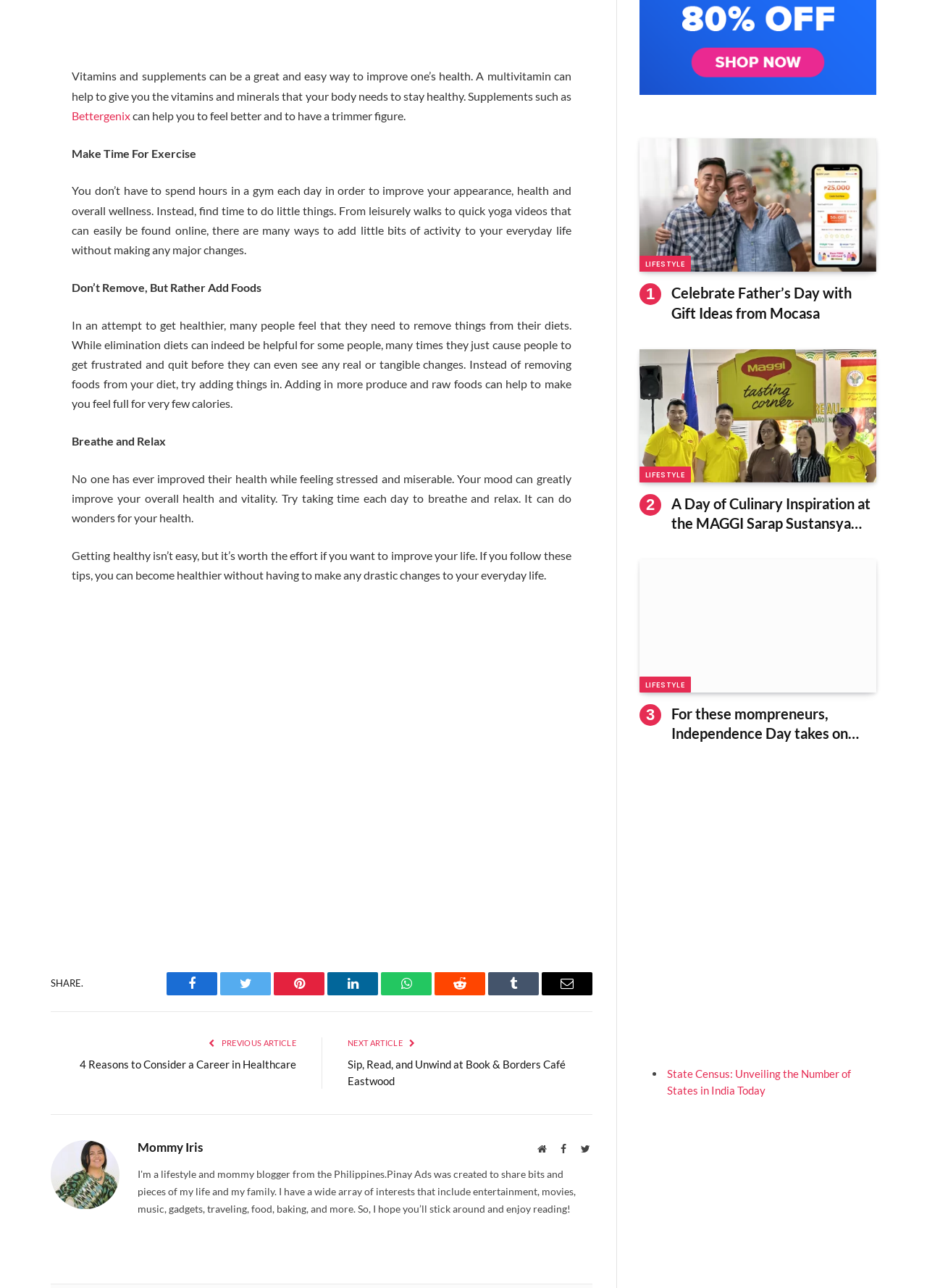Identify the bounding box coordinates for the UI element that matches this description: "name="comment" placeholder="Your Comment"".

[0.077, 0.732, 0.617, 0.844]